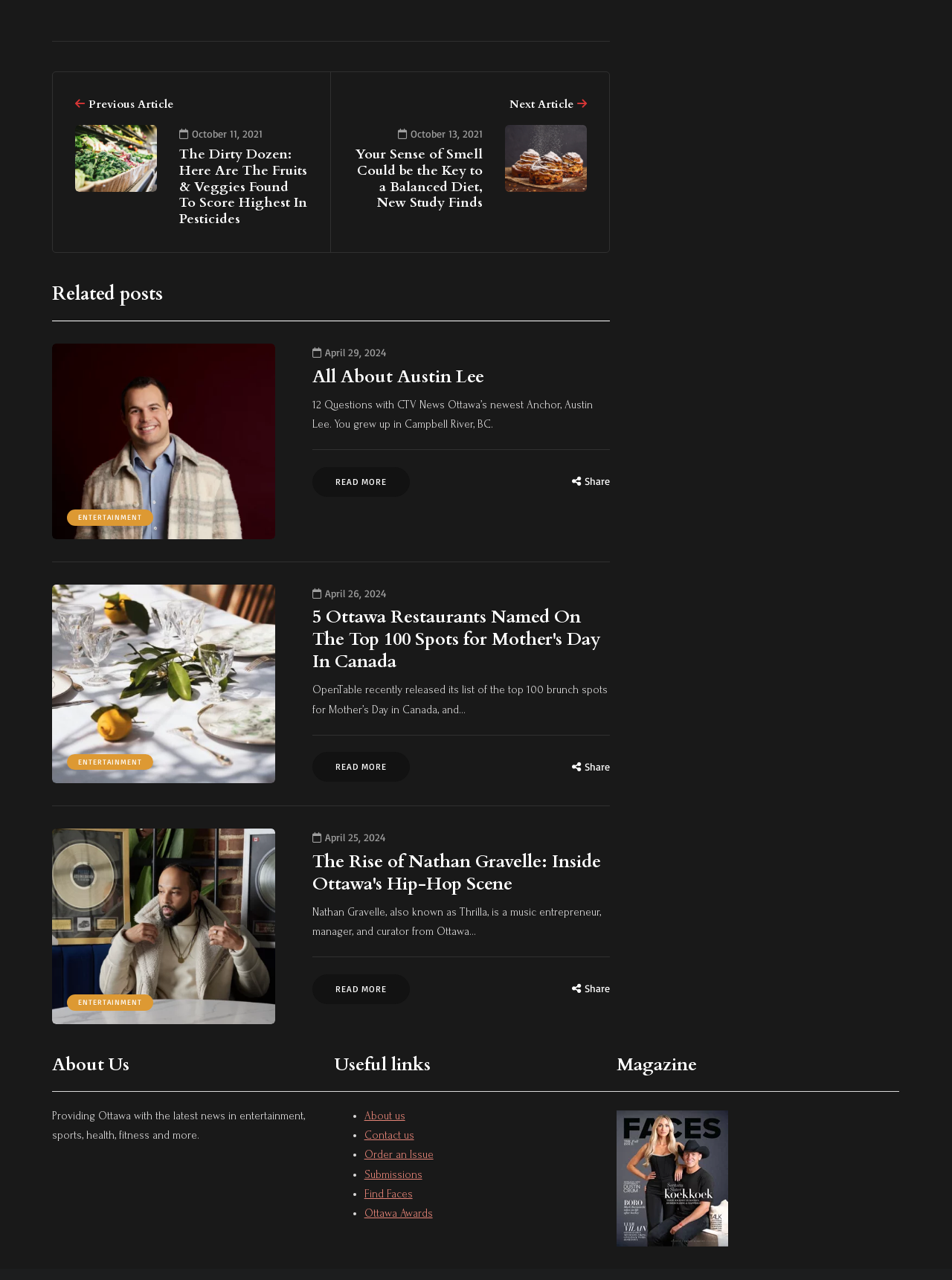What is the purpose of the website?
Please look at the screenshot and answer using one word or phrase.

Providing Ottawa with news